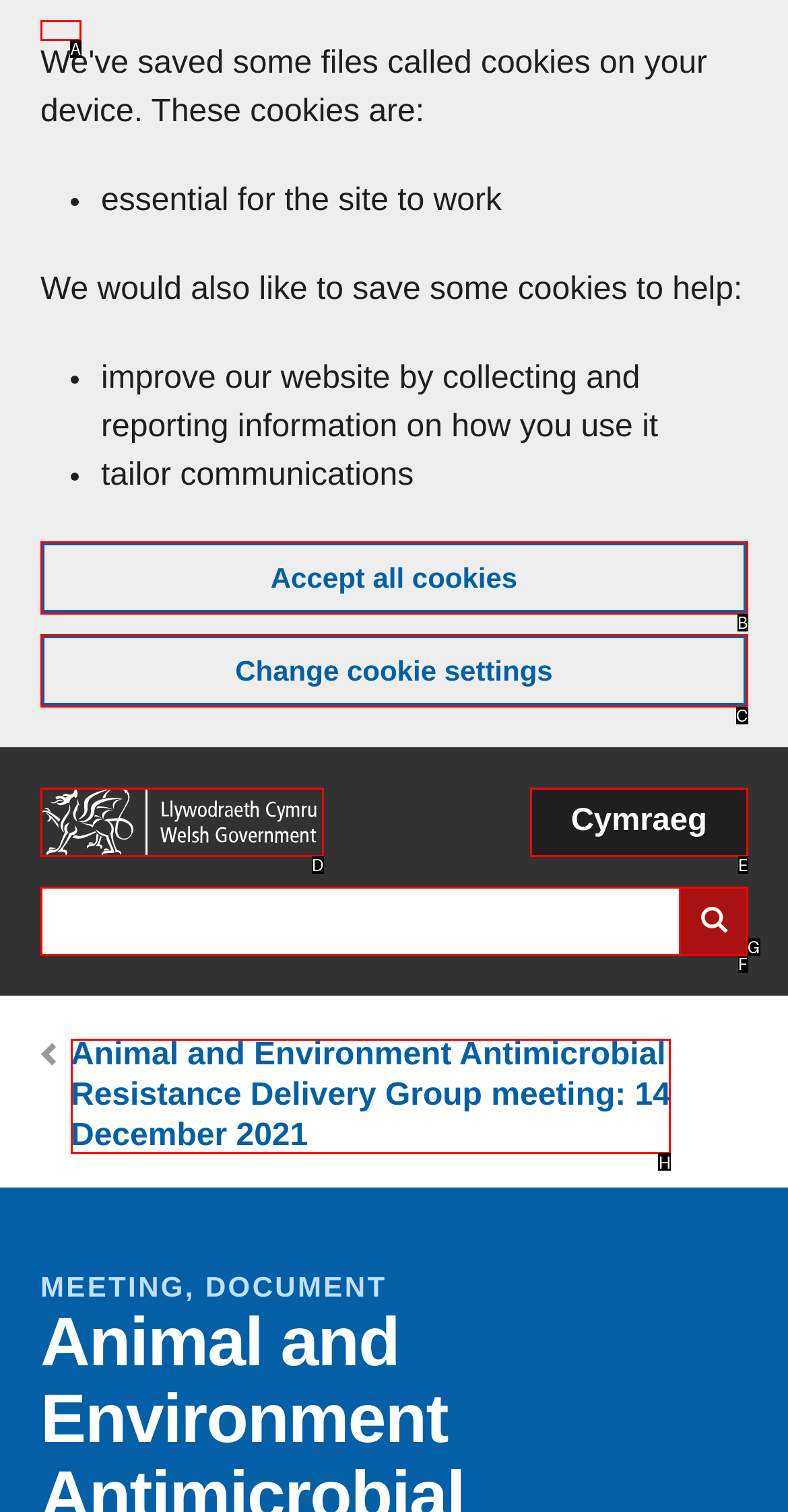Identify the correct UI element to click on to achieve the following task: View meeting details Respond with the corresponding letter from the given choices.

H